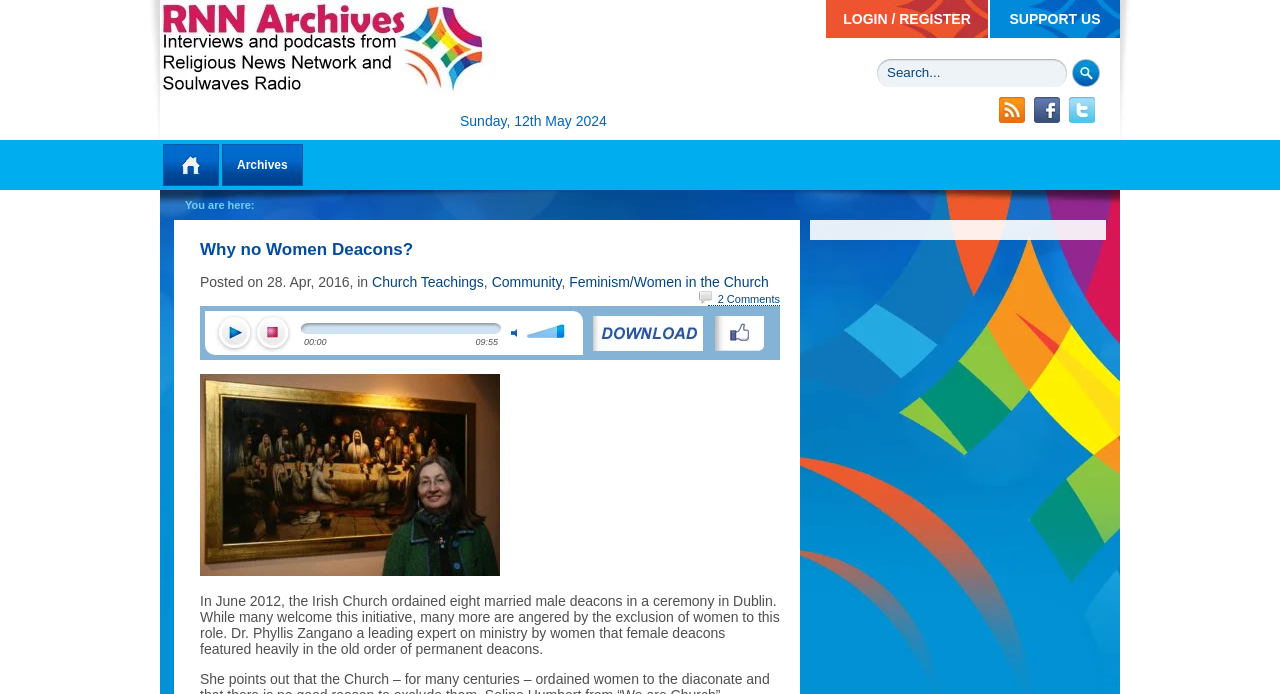Who is the author of the article?
Provide an in-depth answer to the question, covering all aspects.

I found the author of the article by looking at the link 'Soline Humbert' which is located at the bottom of the article content, accompanied by an image.